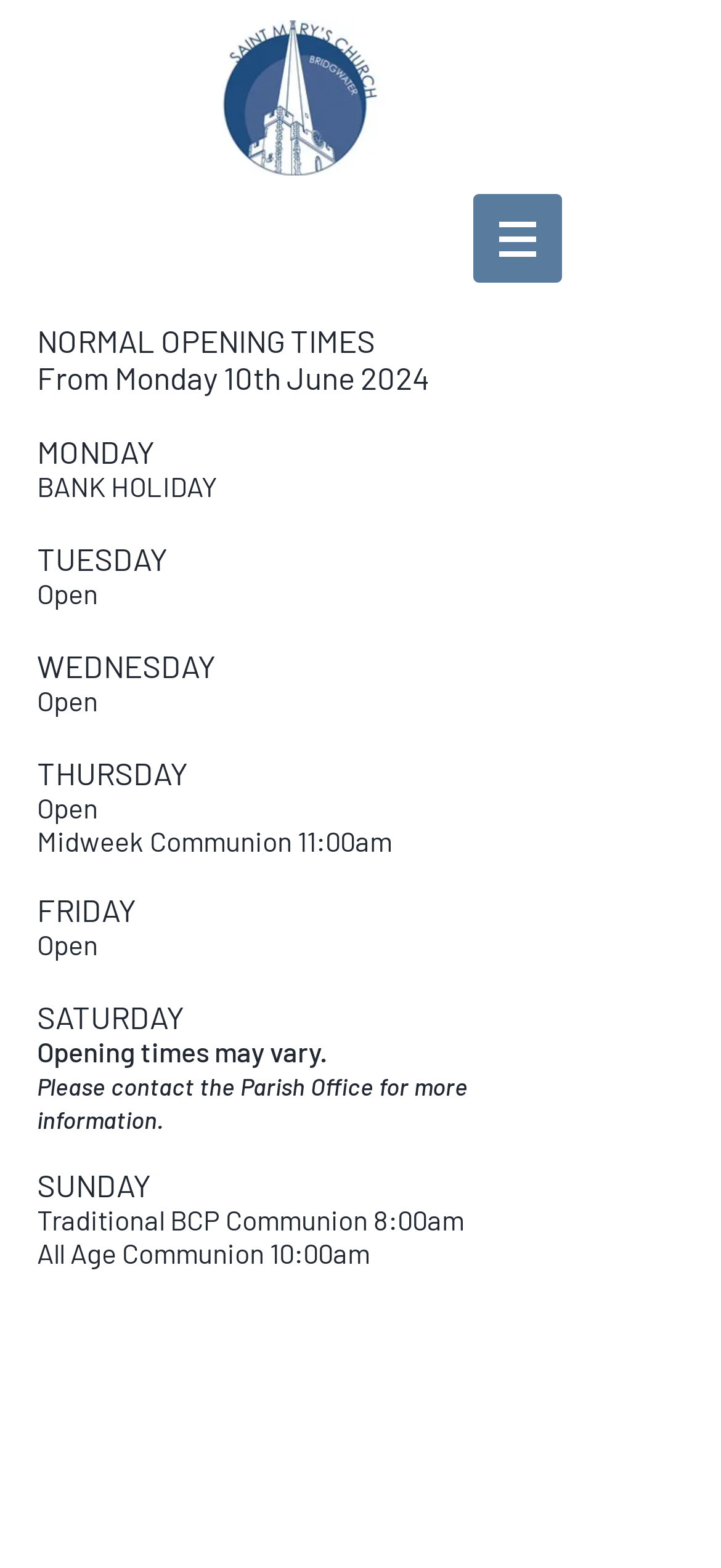Is the church open on bank holidays?
Look at the image and respond with a one-word or short phrase answer.

No